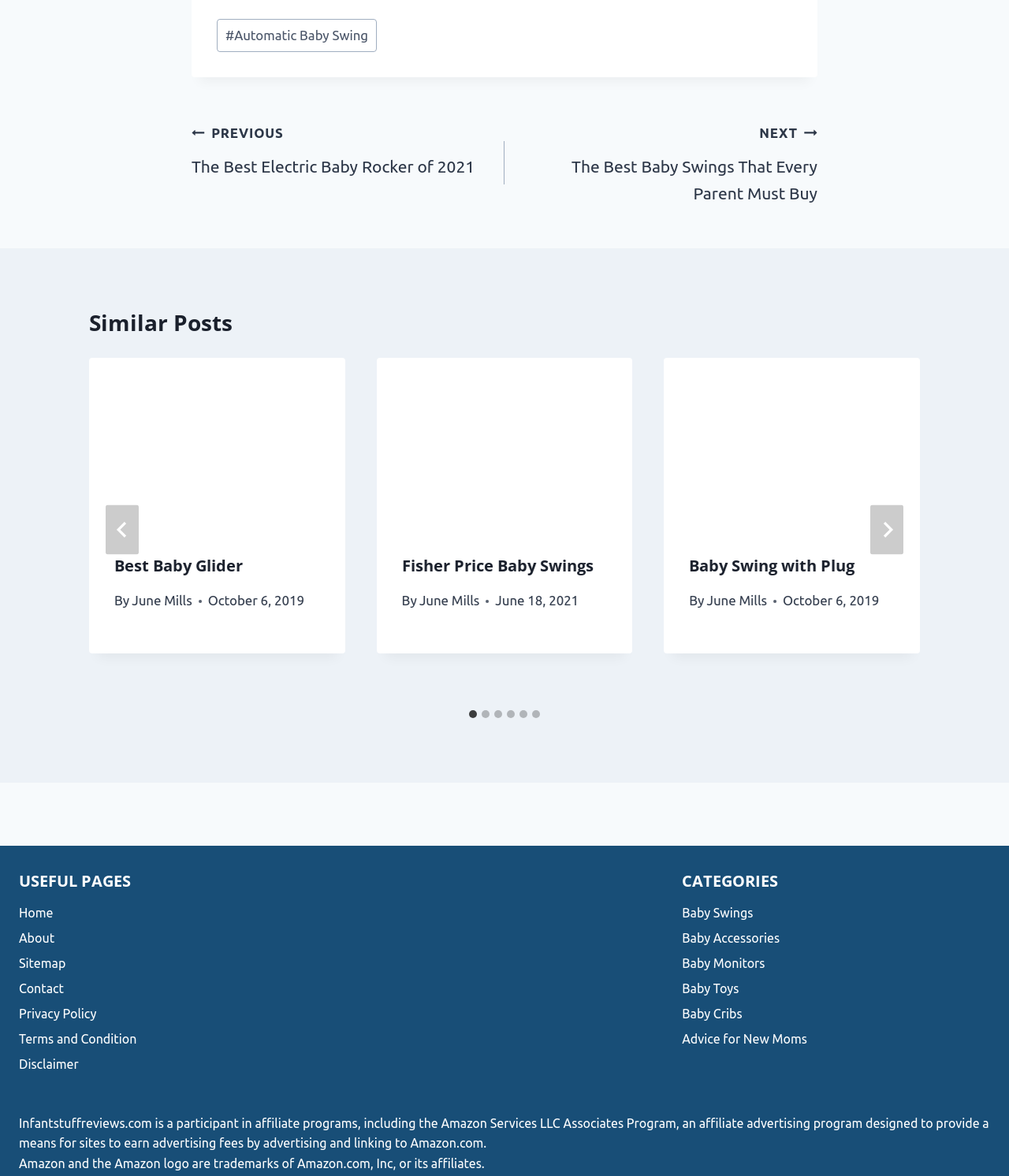Provide the bounding box coordinates of the HTML element this sentence describes: "June Mills".

[0.701, 0.504, 0.76, 0.517]